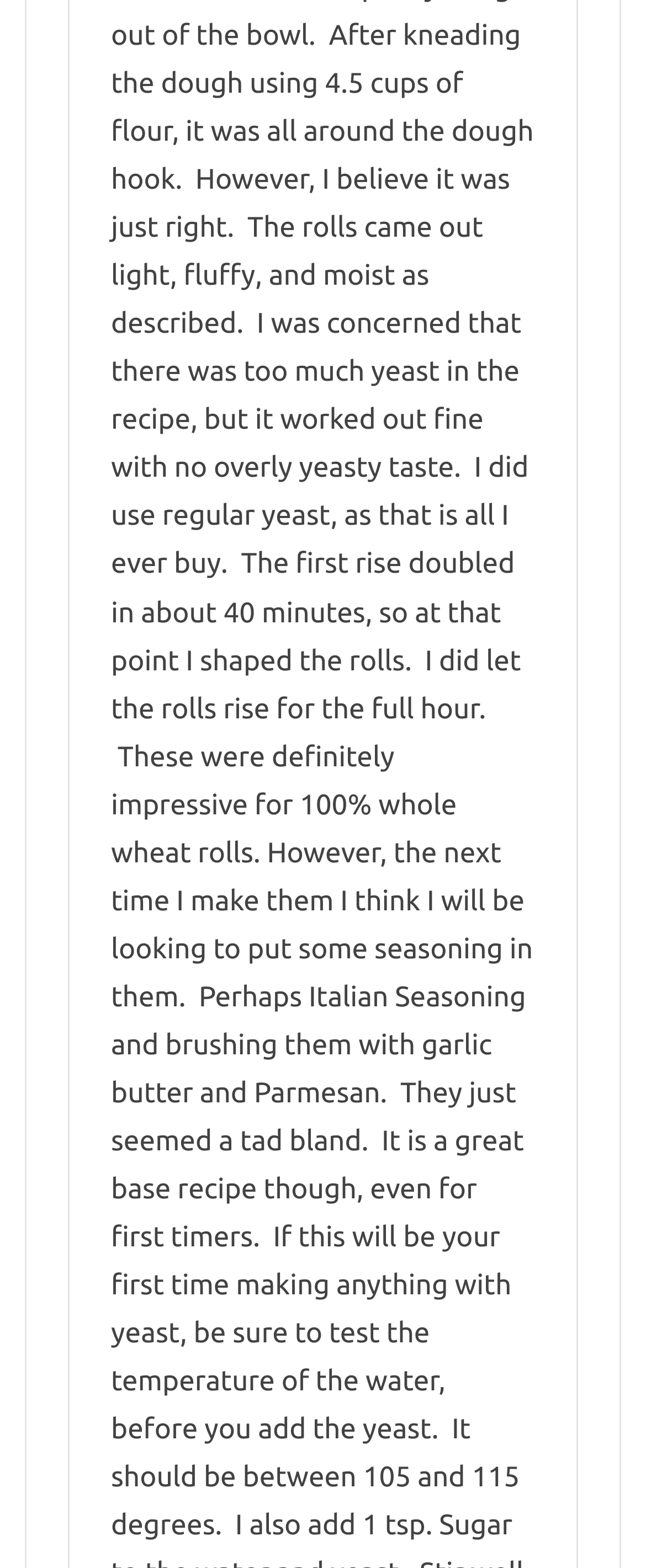Determine the bounding box for the described HTML element: "^ Top". Ensure the coordinates are four float numbers between 0 and 1 in the format [left, top, right, bottom].

[0.41, 0.677, 0.552, 0.711]